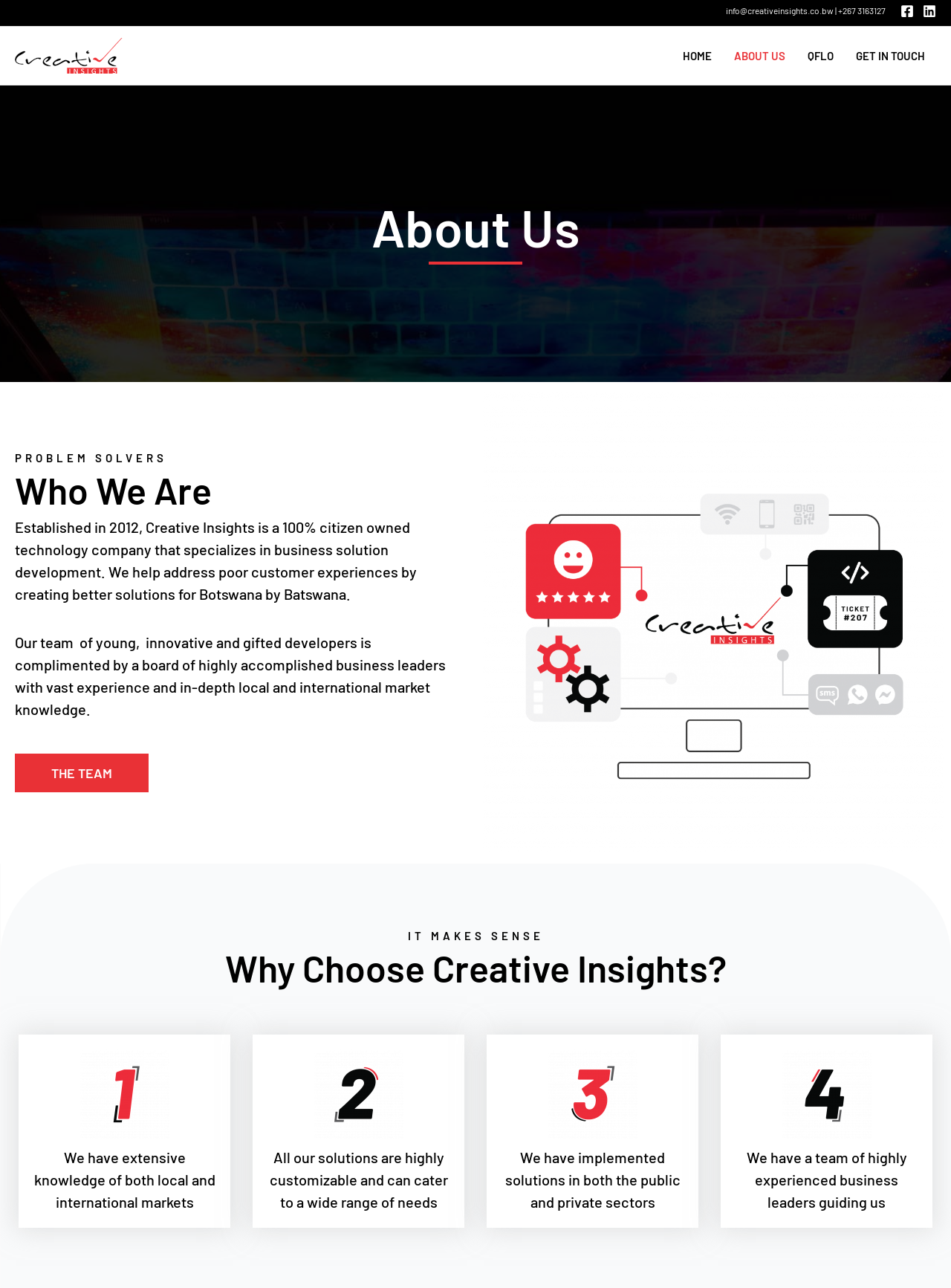Provide your answer to the question using just one word or phrase: How many team members are mentioned?

None